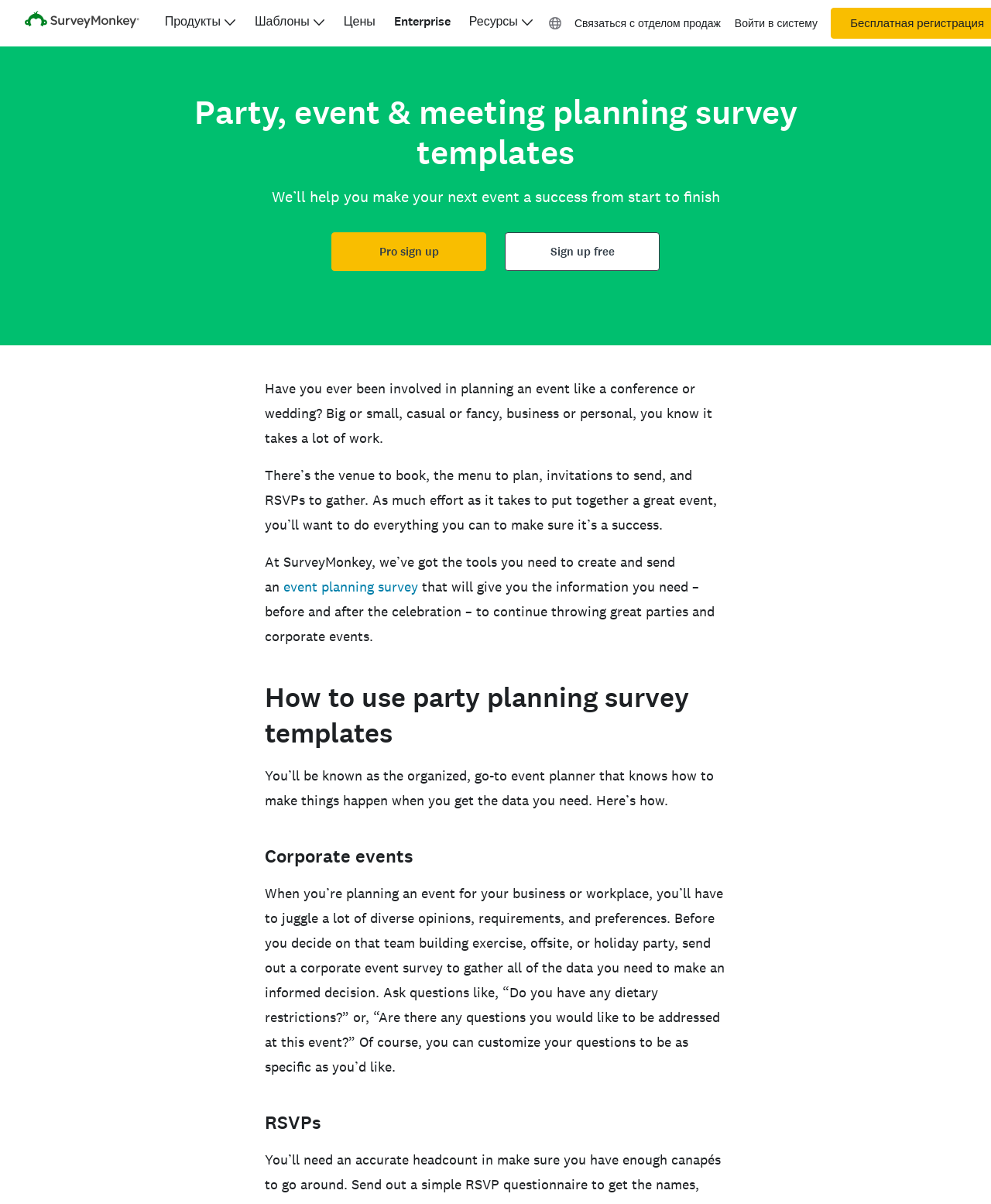Locate and provide the bounding box coordinates for the HTML element that matches this description: "Связаться с отделом продаж".

[0.573, 0.006, 0.734, 0.032]